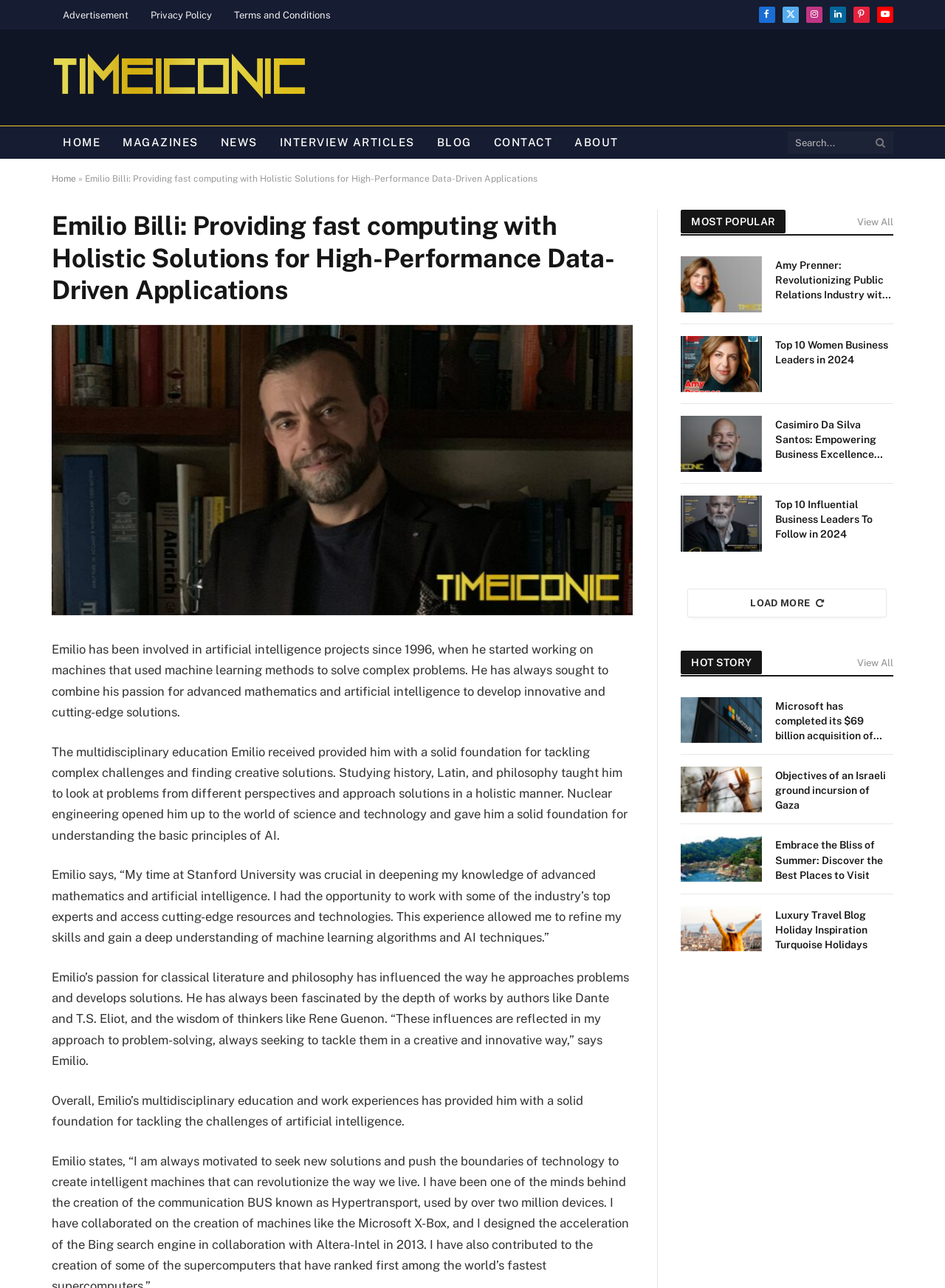Provide the bounding box coordinates for the area that should be clicked to complete the instruction: "Share this page".

[0.008, 0.5, 0.041, 0.507]